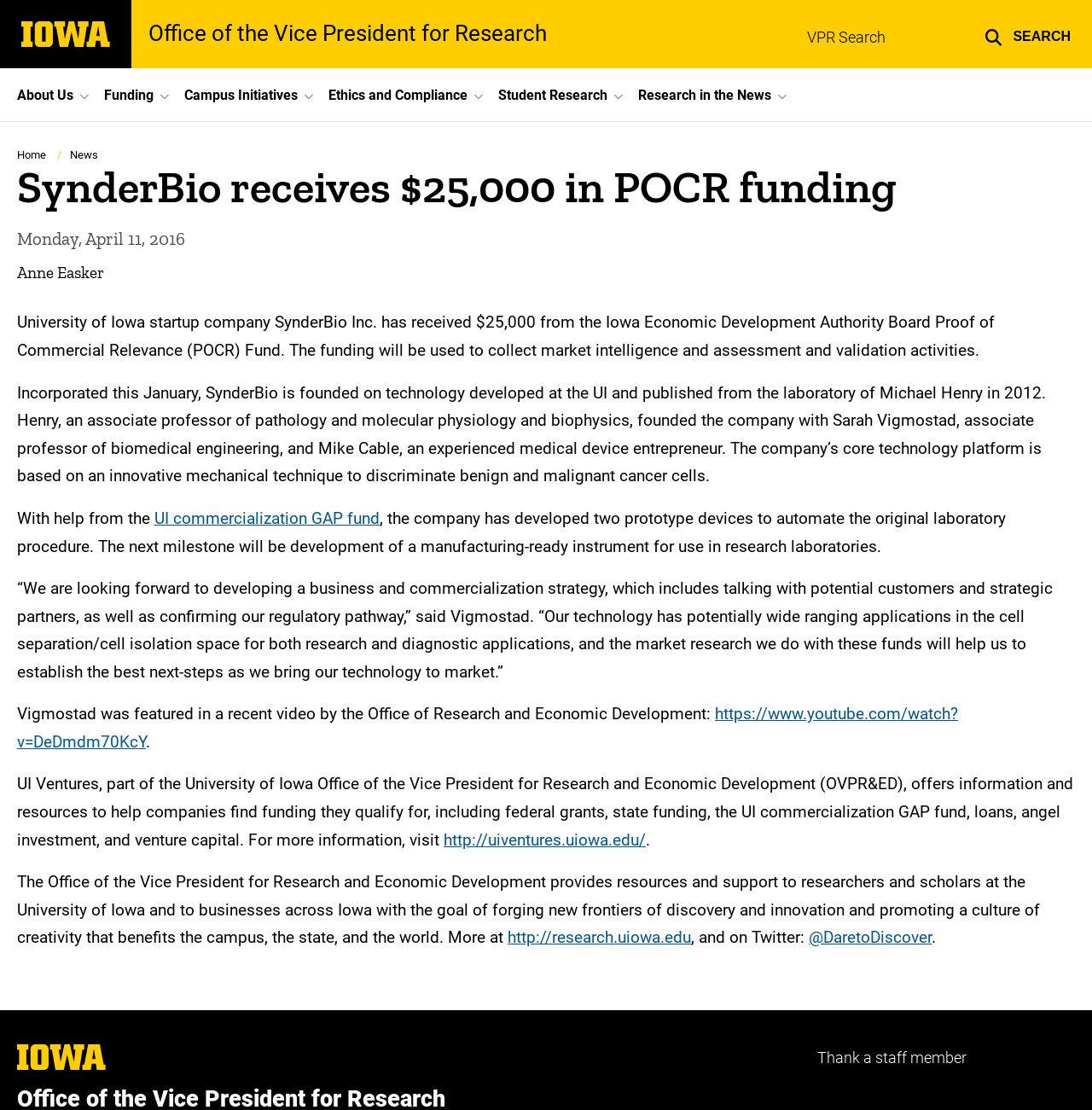Who is the associate professor of biomedical engineering who founded SynderBio Inc.?
Give a detailed explanation using the information visible in the image.

The answer can be found in the article section of the webpage, where it is stated that 'Henry, an associate professor of pathology and molecular physiology and biophysics, founded the company with Sarah Vigmostad, associate professor of biomedical engineering, and Mike Cable, an experienced medical device entrepreneur.'